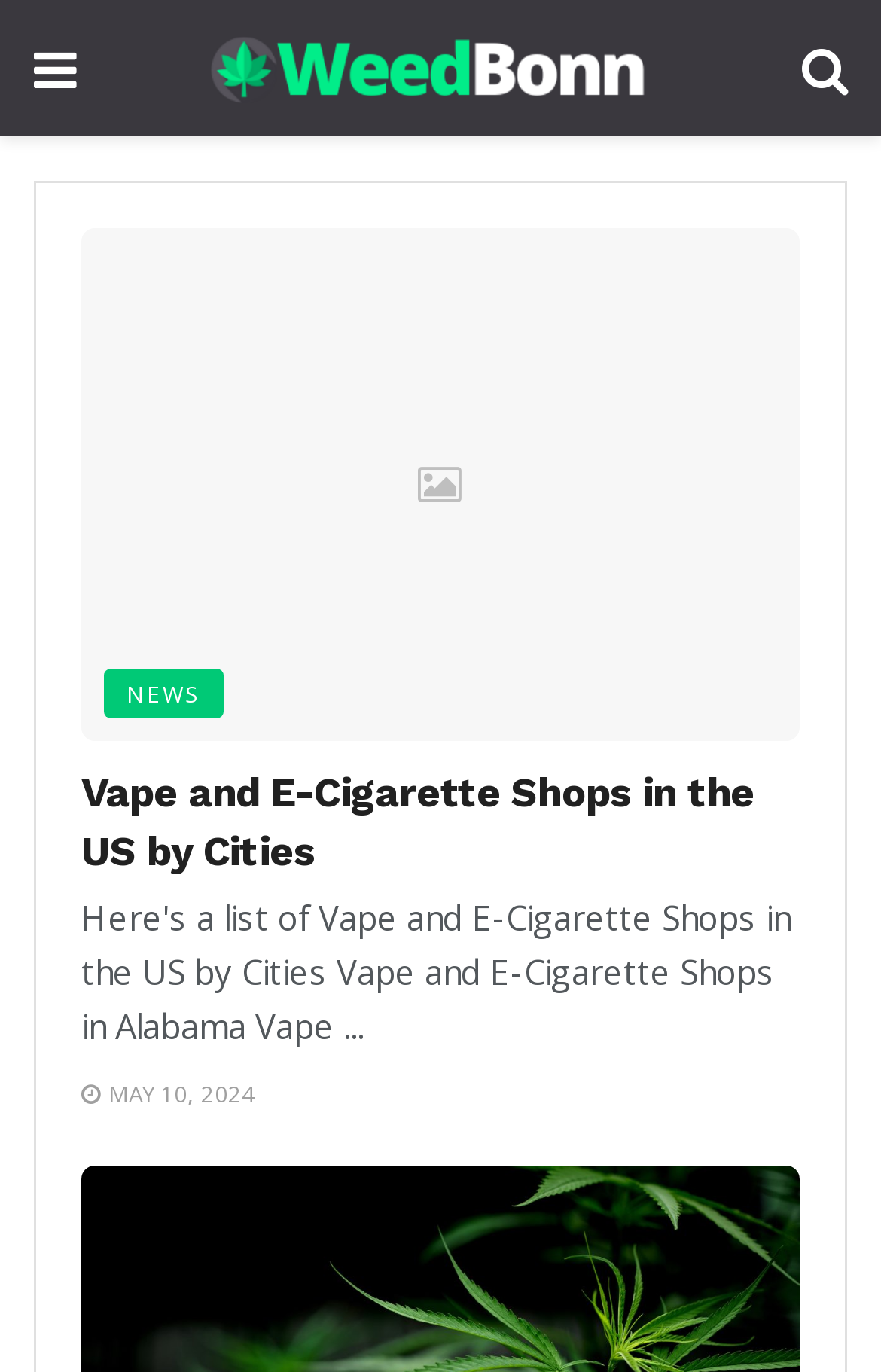Respond with a single word or phrase to the following question:
What is the logo of the website?

WeedBonn